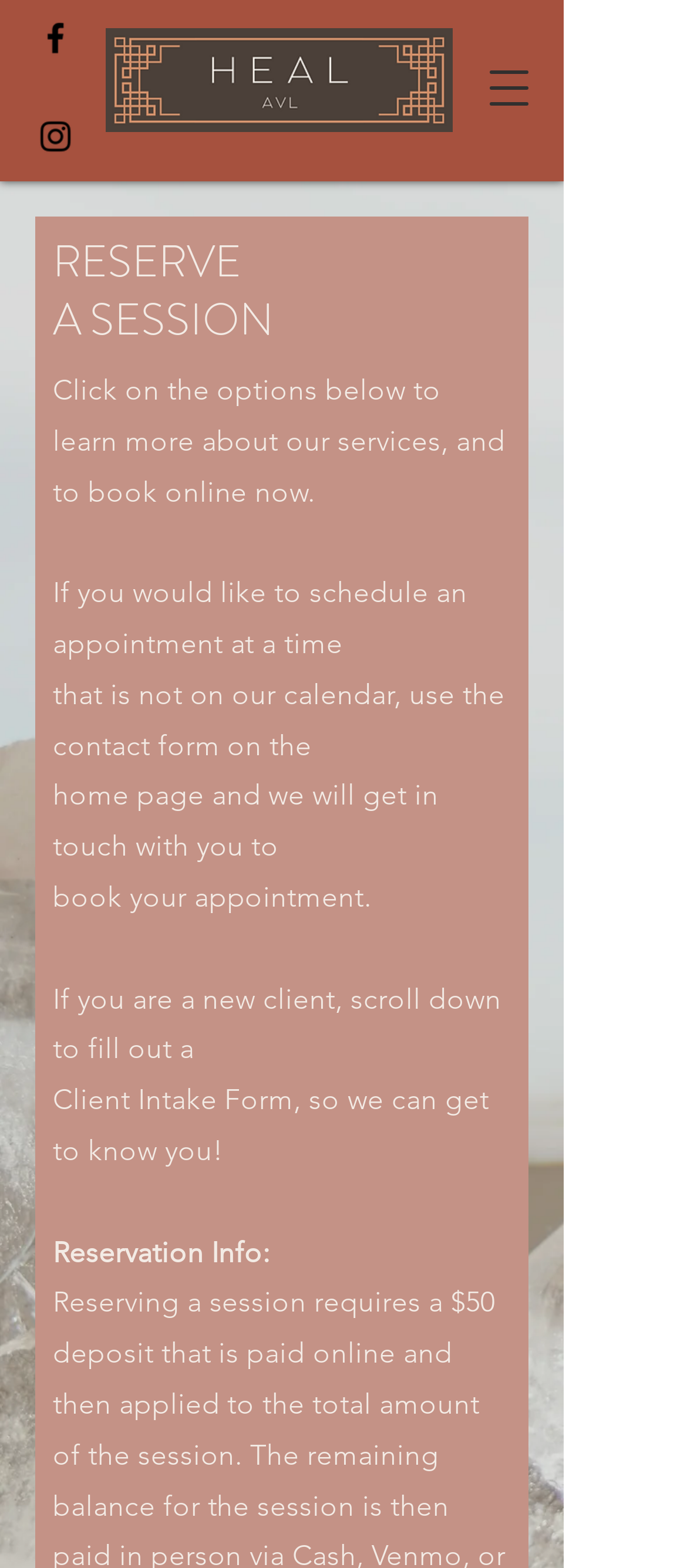Reply to the question with a single word or phrase:
What is the section below 'Reservation Info:' about?

Session details